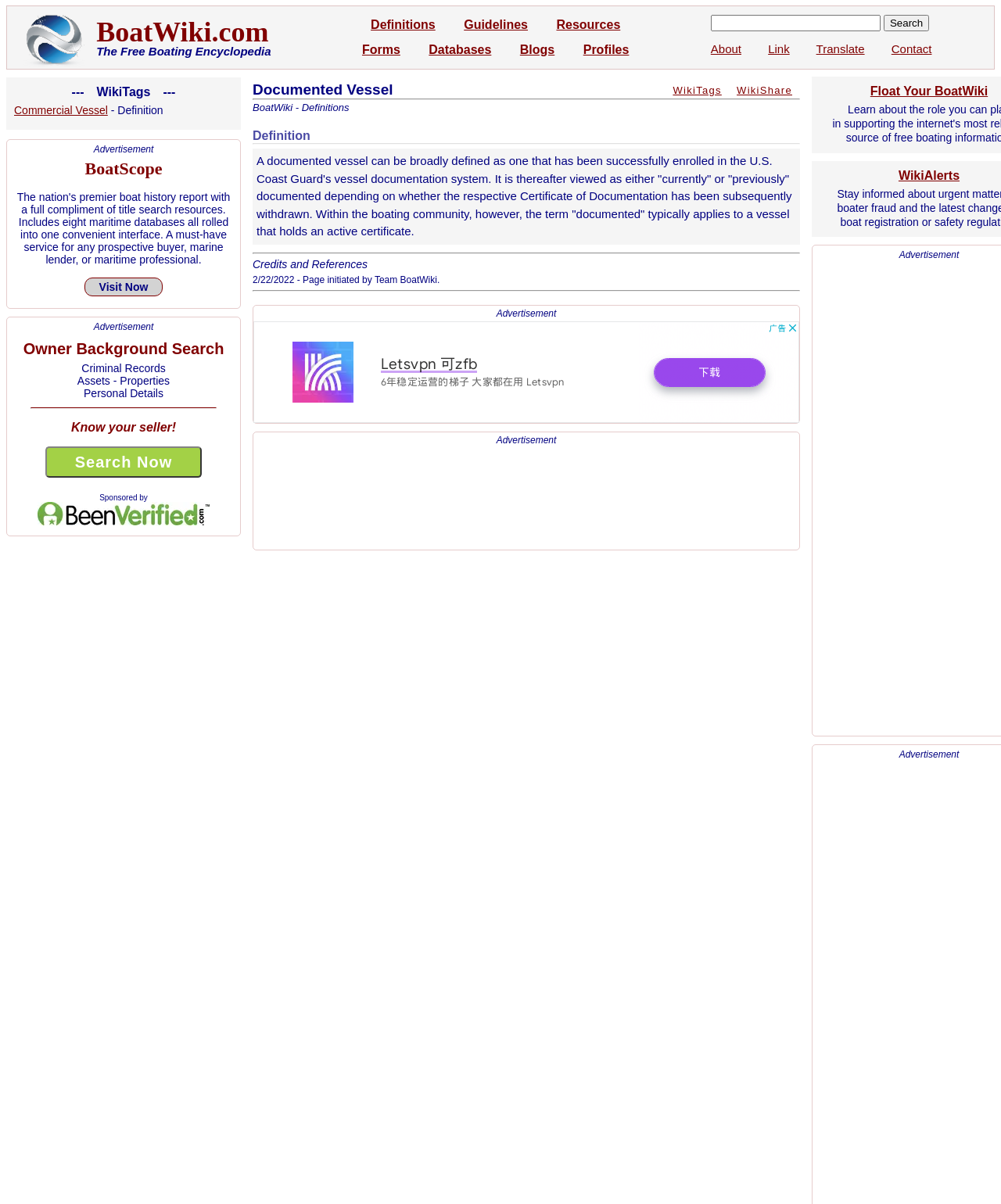Extract the bounding box coordinates for the HTML element that matches this description: "aria-label="Advertisement" name="aswift_2" title="Advertisement"". The coordinates should be four float numbers between 0 and 1, i.e., [left, top, right, bottom].

[0.253, 0.372, 0.798, 0.457]